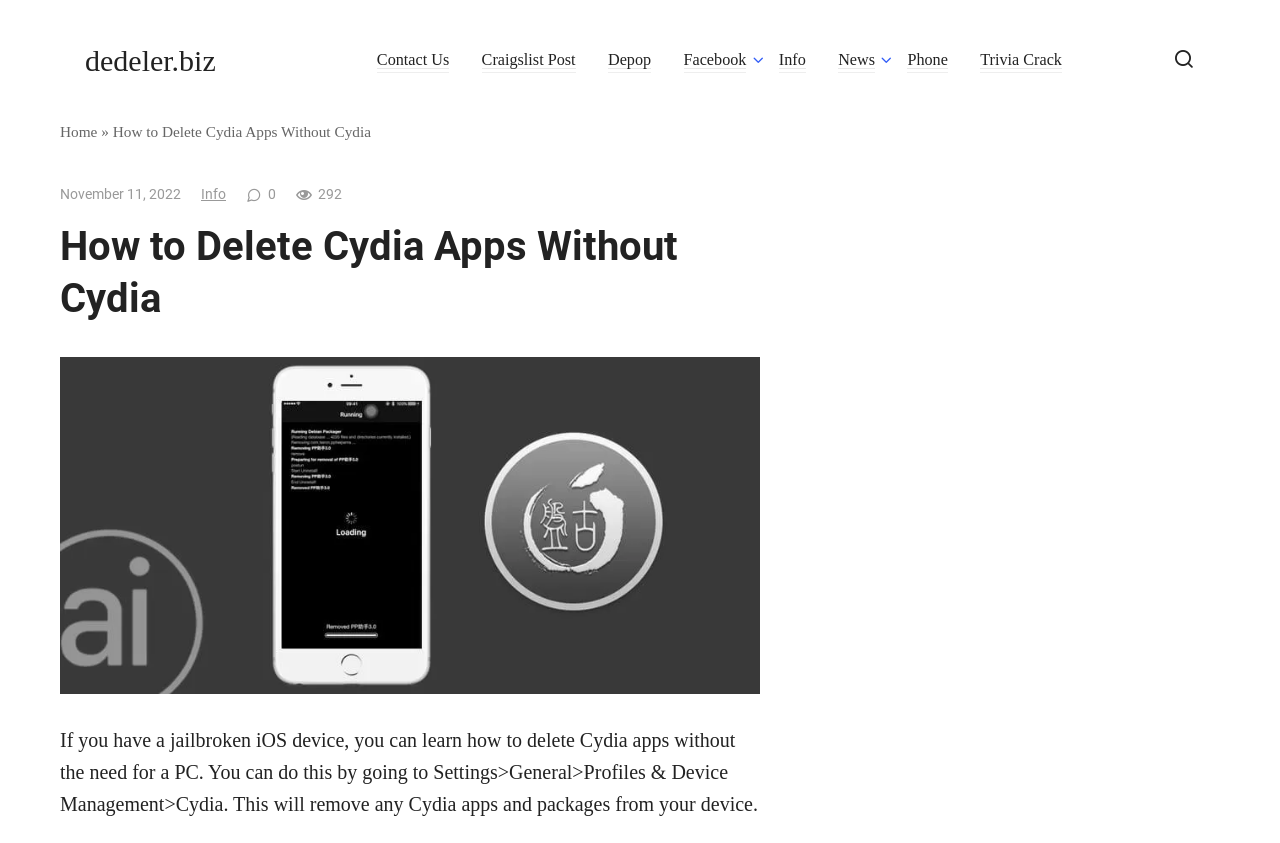Describe all the key features of the webpage in detail.

The webpage is about deleting Cydia apps on a jailbroken iOS device without using a PC. At the top left, there is a link to the website's homepage, "dedeler.biz", and a series of links to other pages, including "Contact Us", "Craigslist Post", "Depop", "Facebook", "Info", "News", and "Phone", aligned horizontally across the top of the page. 

Below these links, there is a header section with a time stamp indicating the publication date, "November 11, 2022", and a link to "Info" on the right side. The main title of the page, "How to Delete Cydia Apps Without Cydia", is displayed prominently in the center of the header section.

Under the header, there is a large image related to the topic, taking up most of the width of the page. Below the image, there is a paragraph of text that explains the process of deleting Cydia apps, which involves going to Settings, then General, then Profiles & Device Management, and finally Cydia, to remove any Cydia apps and packages from the device.